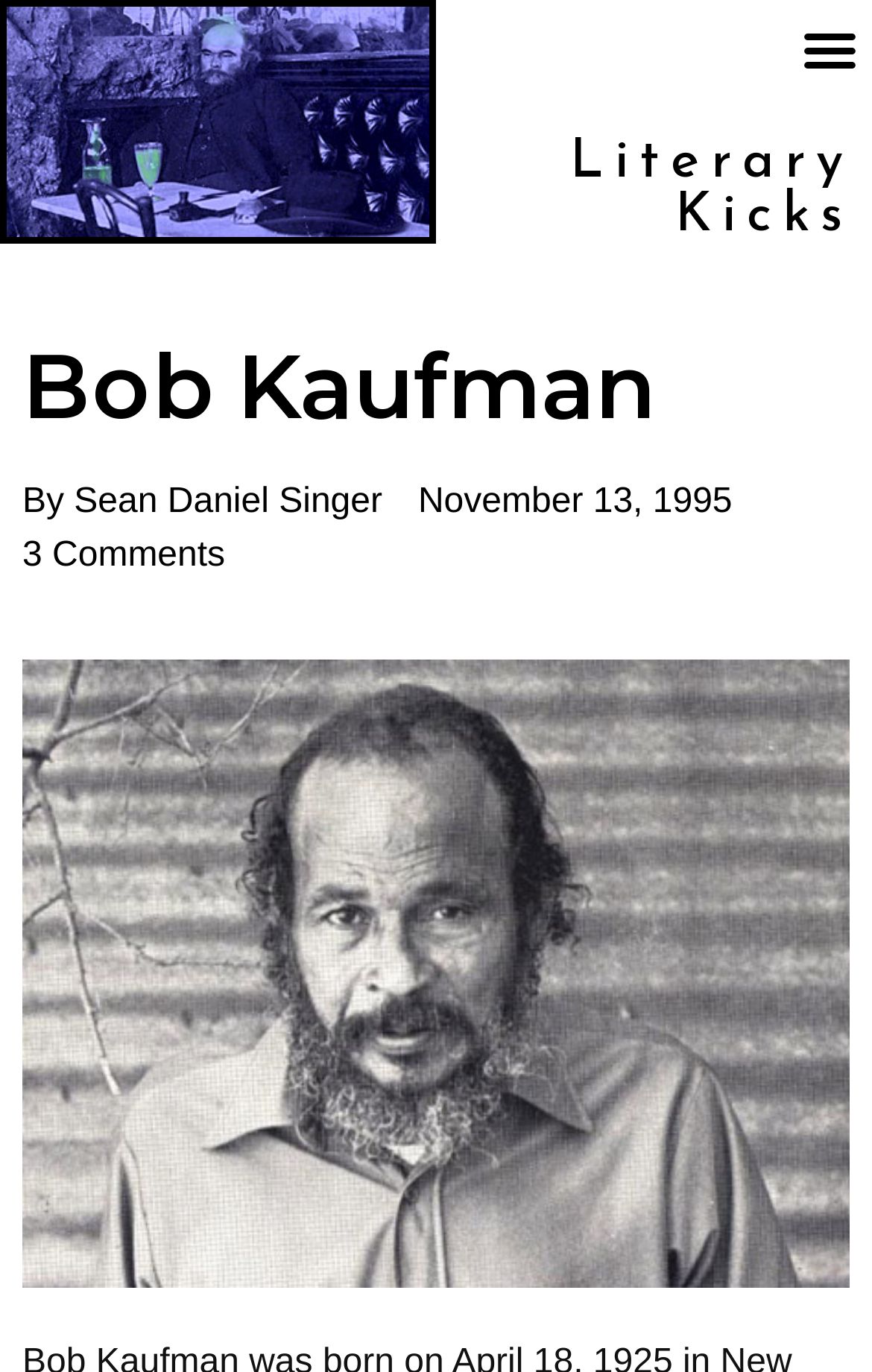Respond to the question below with a single word or phrase:
Who is the author of the article?

Sean Daniel Singer